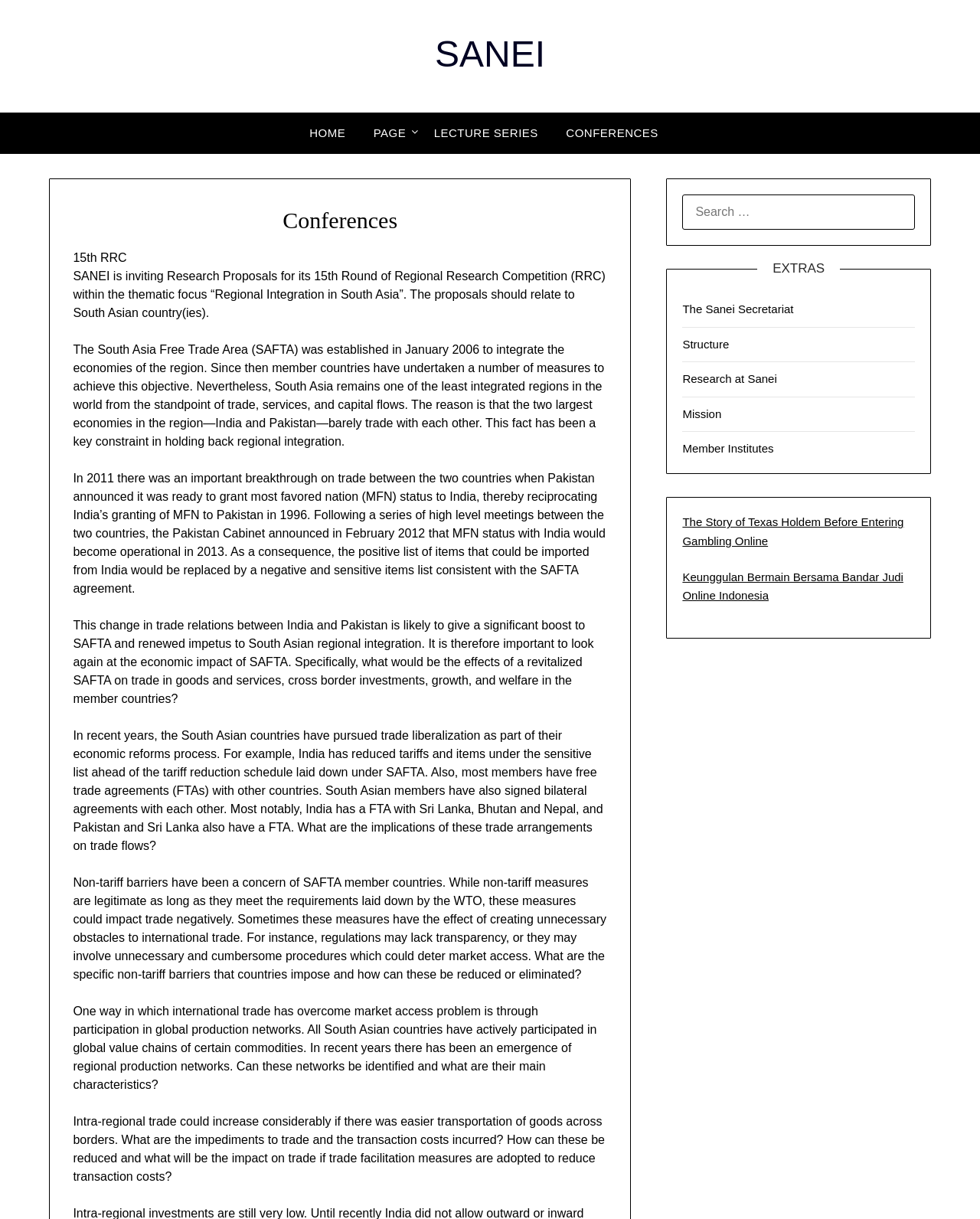Please determine the bounding box coordinates of the element's region to click in order to carry out the following instruction: "read about The Sanei Secretariat". The coordinates should be four float numbers between 0 and 1, i.e., [left, top, right, bottom].

[0.696, 0.248, 0.81, 0.259]